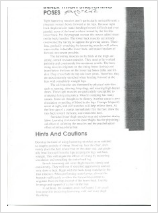Respond with a single word or phrase:
Is the entire page visible?

No